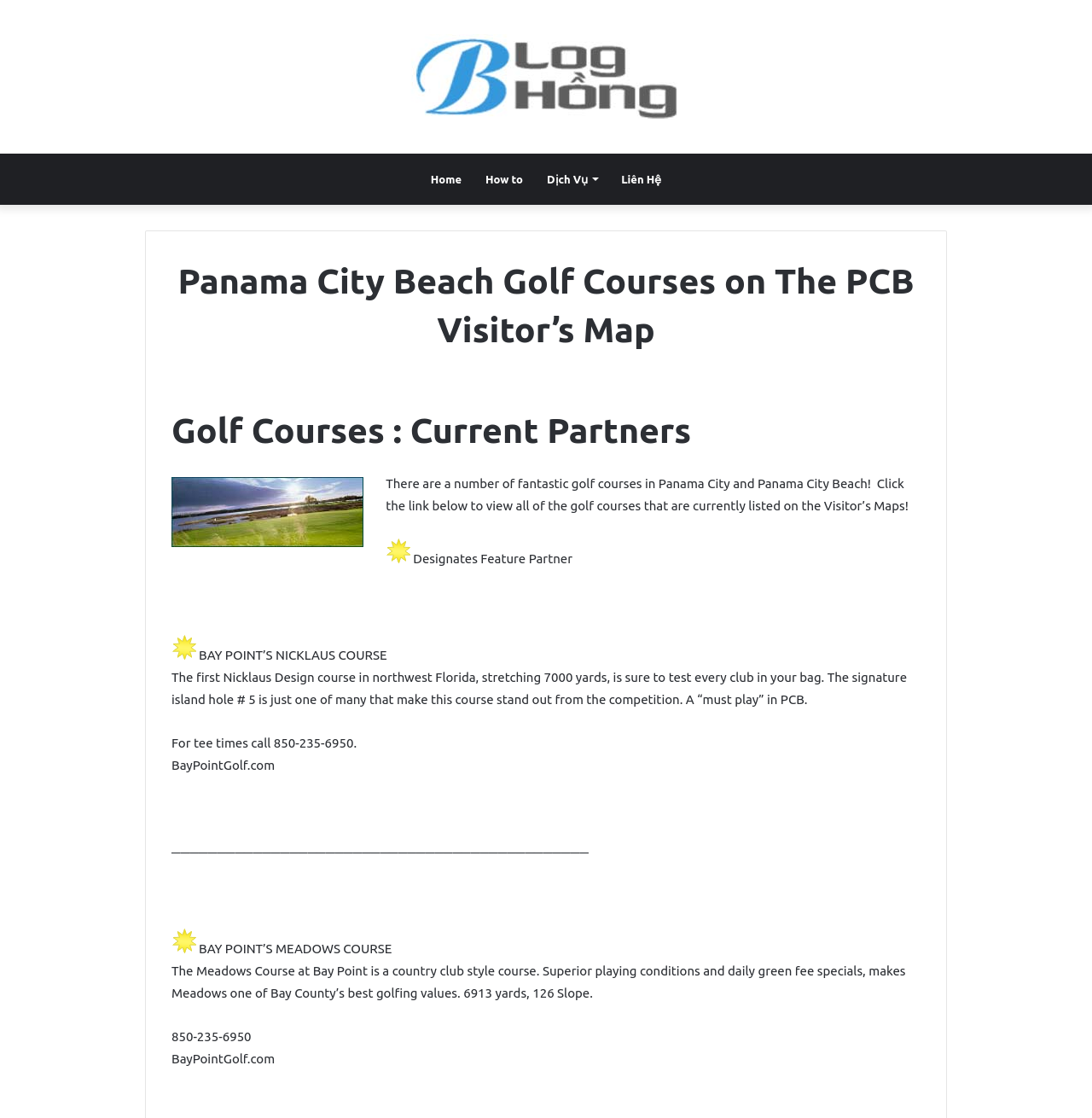Respond to the question below with a single word or phrase: What is the name of the first golf course listed?

BAY POINT’S NICKLAUS COURSE